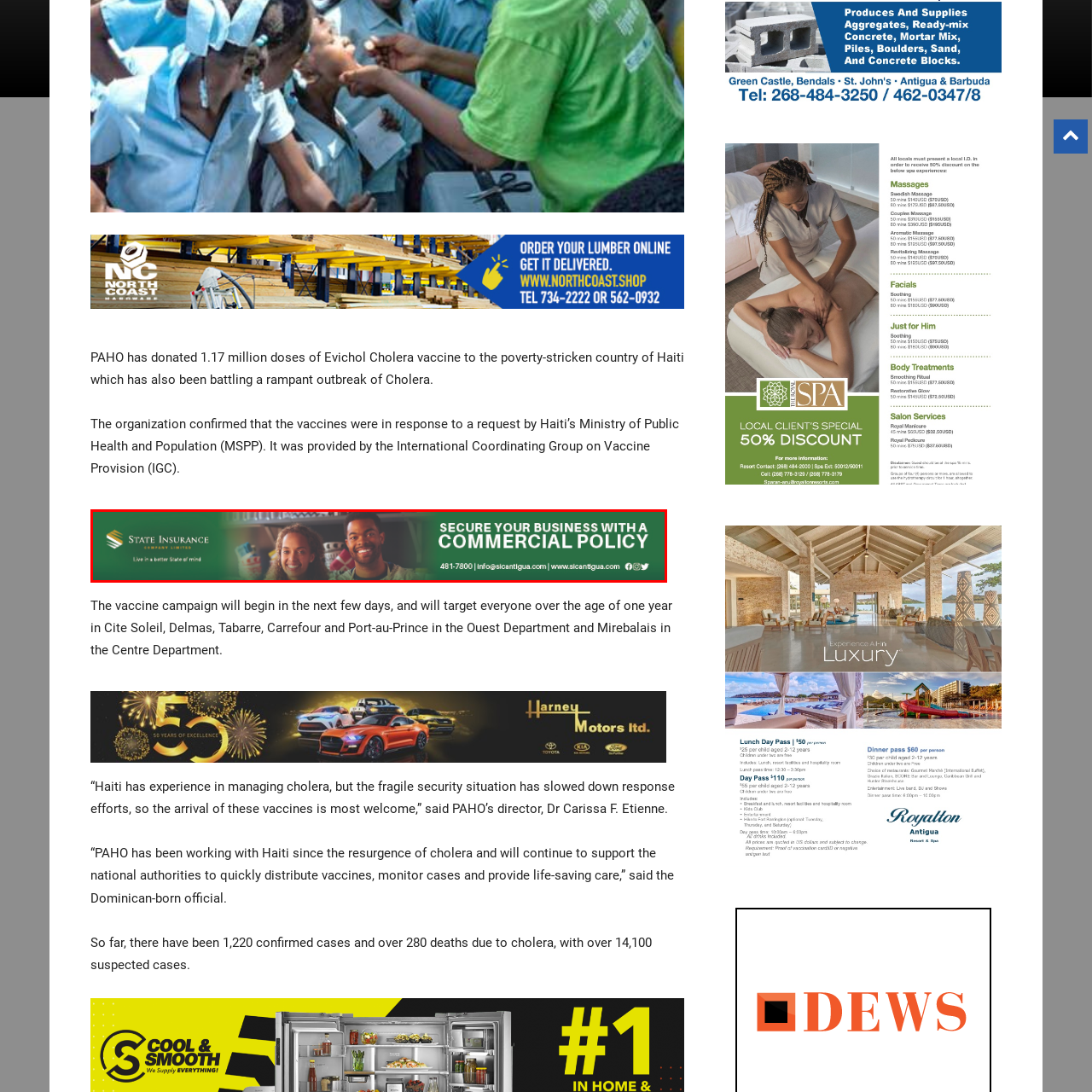Focus on the image marked by the red bounding box and offer an in-depth answer to the subsequent question based on the visual content: What contact information is provided?

The promotional image provides contact information, including a phone number and email, encouraging potential customers to reach out for further inquiries, making it easy for them to get in touch with the insurance company.